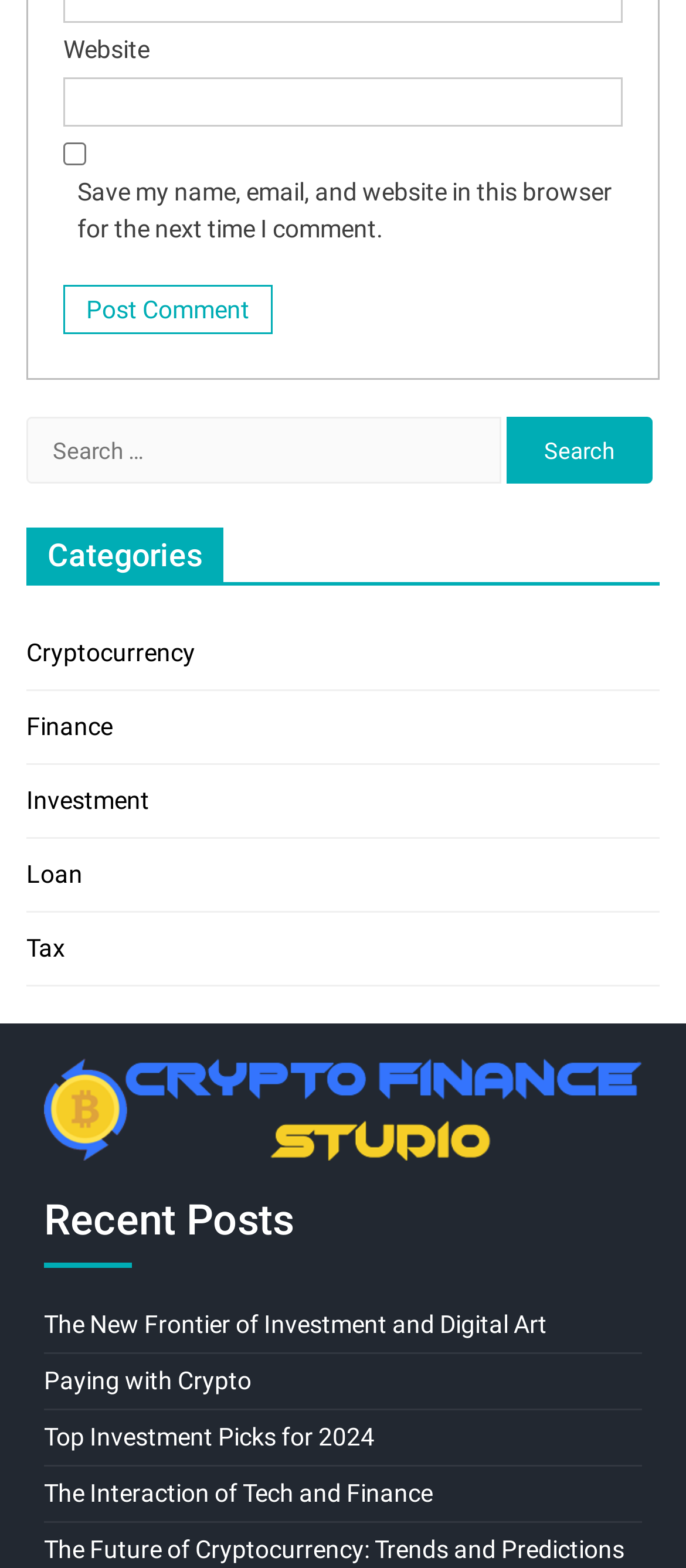What can be done with the textbox labeled 'Website'?
Provide an in-depth and detailed explanation in response to the question.

The textbox labeled 'Website' is likely used to enter a website URL, possibly for commenting or other purposes, as it is located next to a 'Post Comment' button.